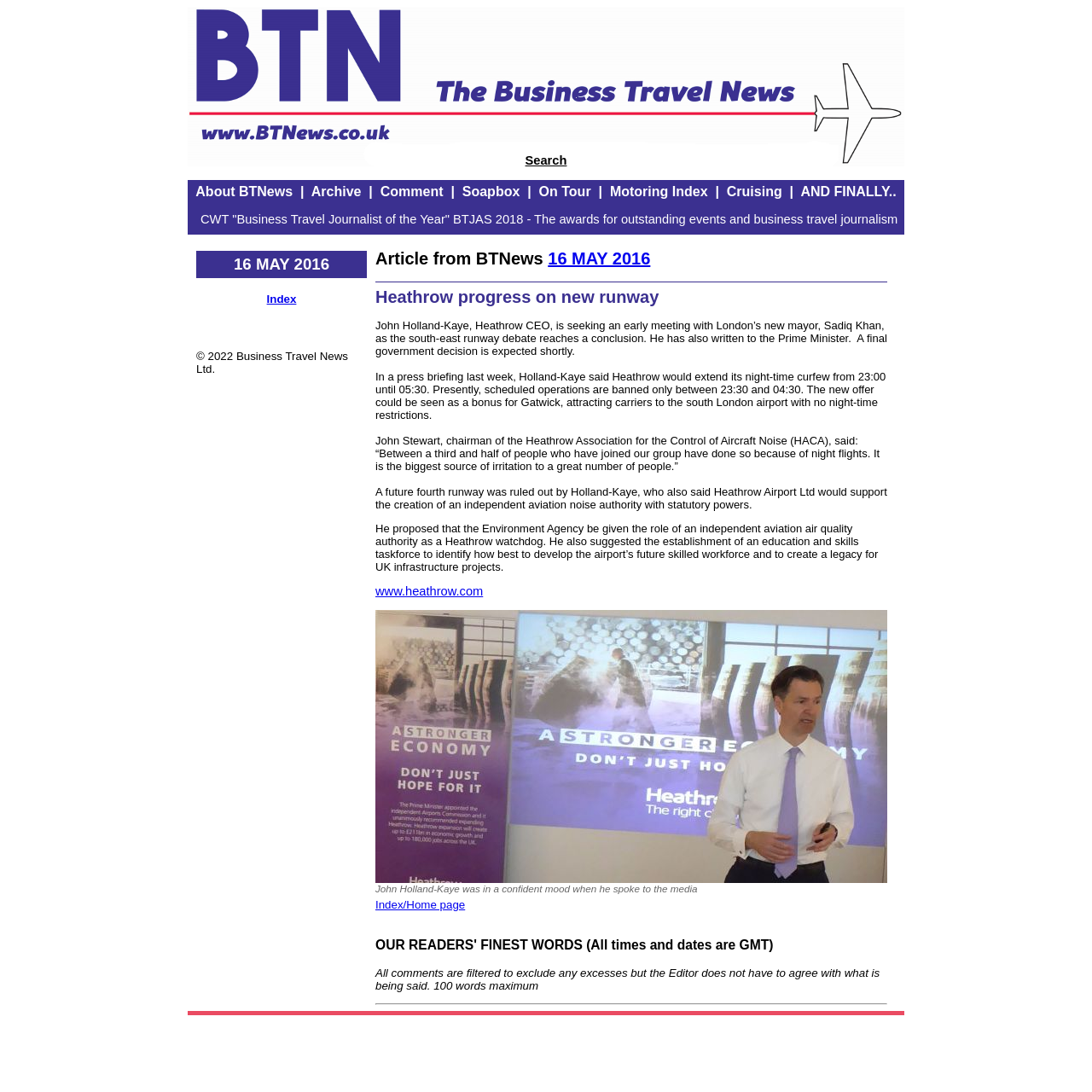Provide a one-word or brief phrase answer to the question:
What is the maximum number of words allowed for comments?

100 words